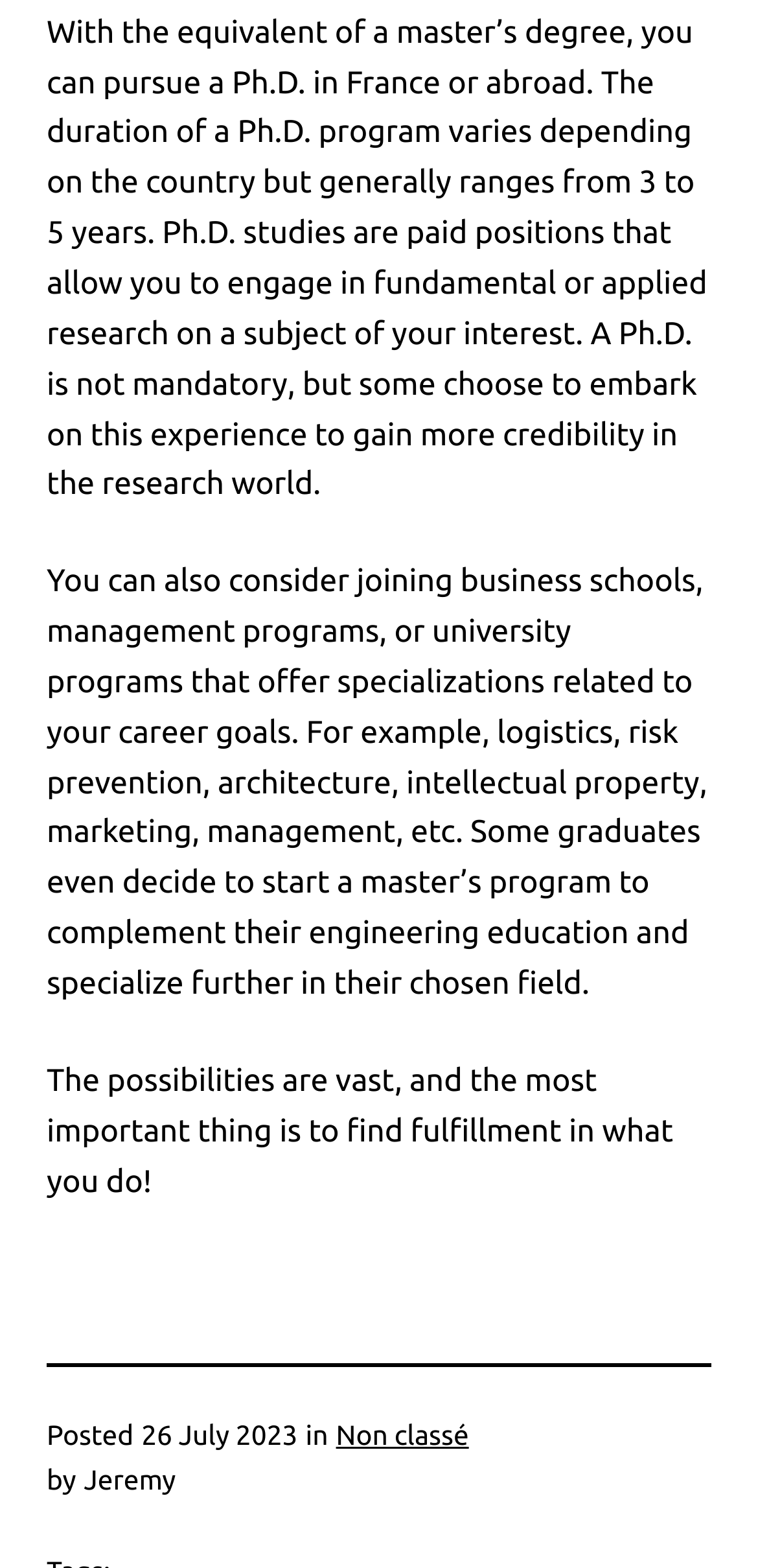Find the bounding box of the UI element described as: "Non classé". The bounding box coordinates should be given as four float values between 0 and 1, i.e., [left, top, right, bottom].

[0.443, 0.906, 0.619, 0.926]